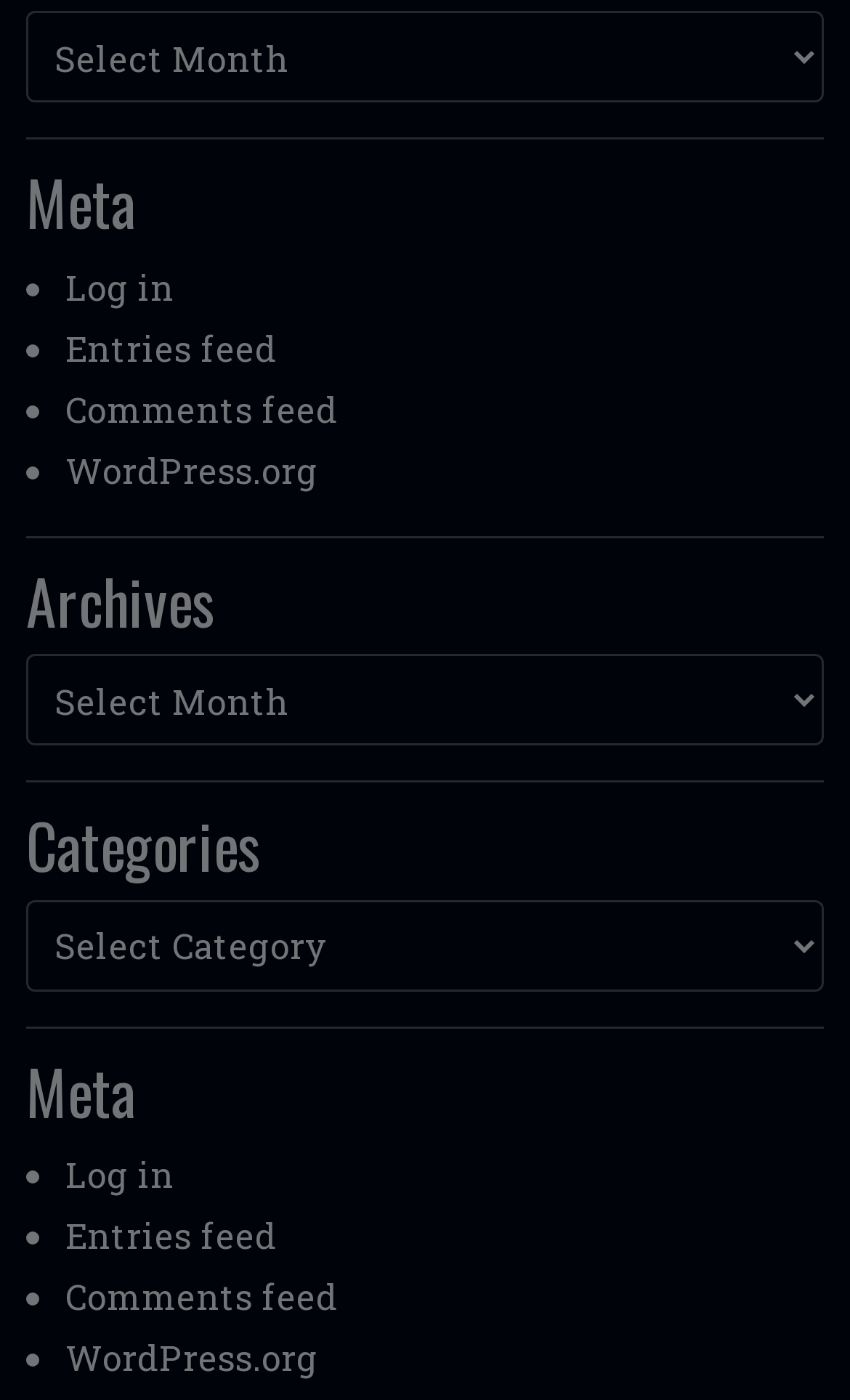Determine the bounding box coordinates for the clickable element to execute this instruction: "Select archives". Provide the coordinates as four float numbers between 0 and 1, i.e., [left, top, right, bottom].

[0.031, 0.008, 0.969, 0.074]